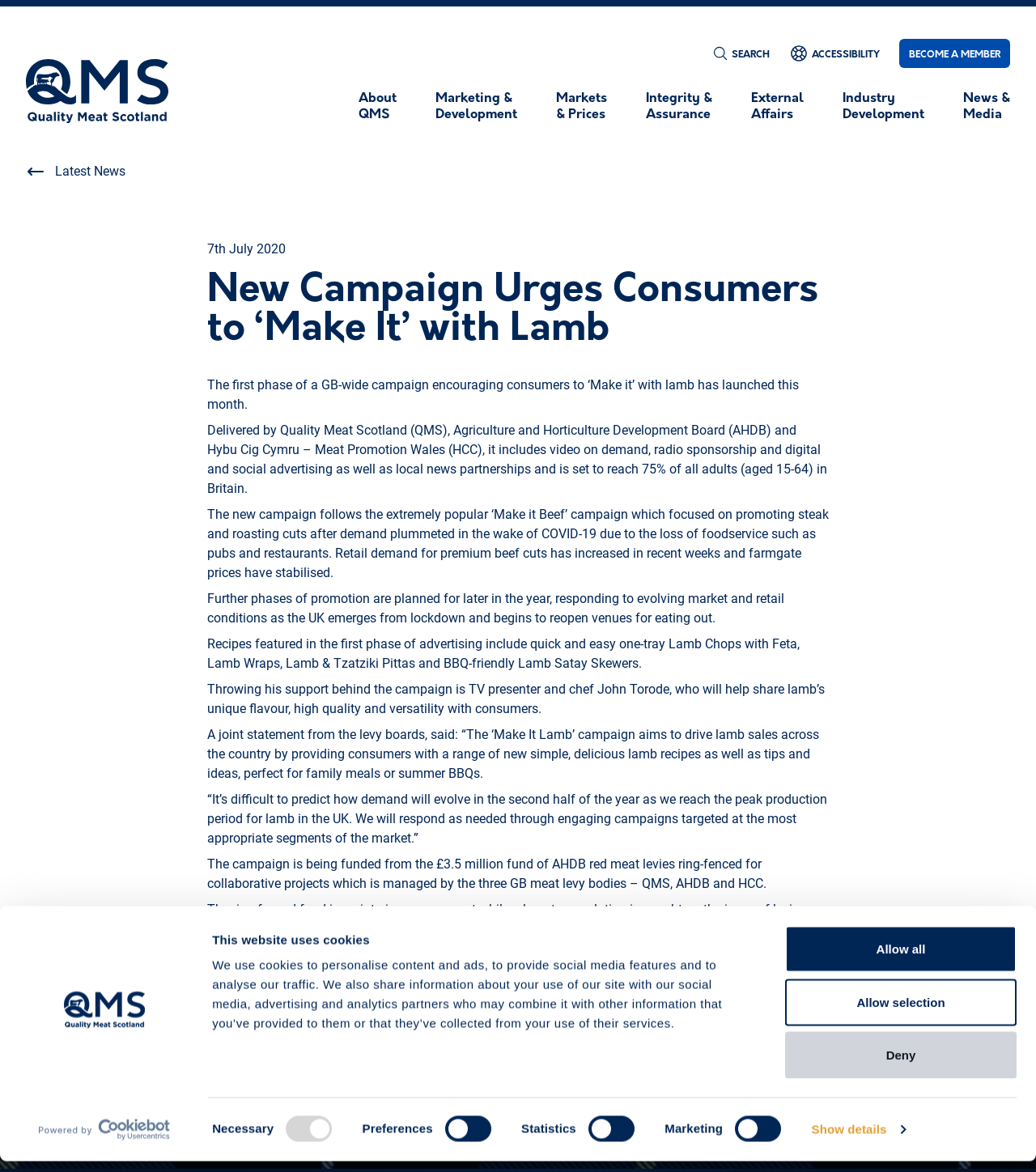Please find the bounding box coordinates of the clickable region needed to complete the following instruction: "Go to @Agianttaste". The bounding box coordinates must consist of four float numbers between 0 and 1, i.e., [left, top, right, bottom].

None